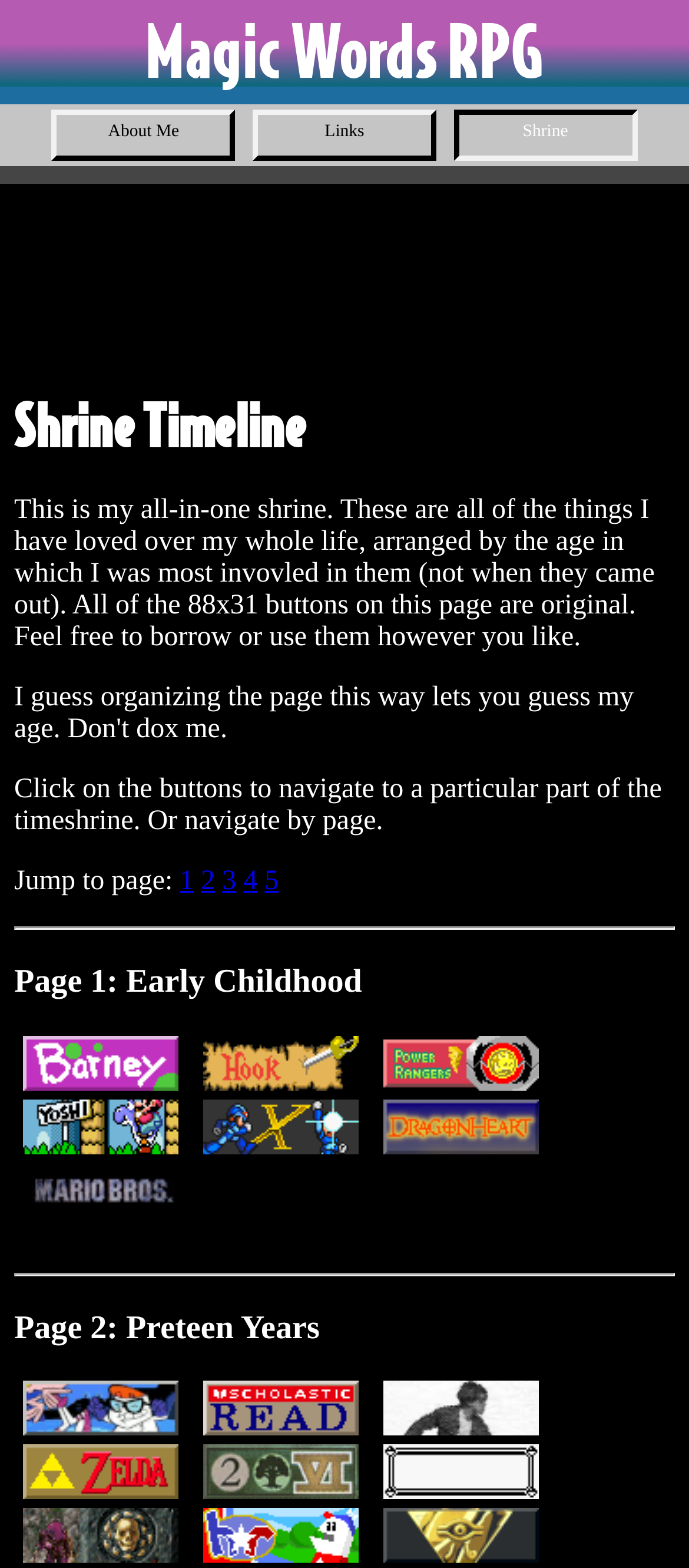Identify the bounding box coordinates of the clickable region necessary to fulfill the following instruction: "View the 'Early Childhood' section". The bounding box coordinates should be four float numbers between 0 and 1, i.e., [left, top, right, bottom].

[0.021, 0.615, 0.979, 0.639]